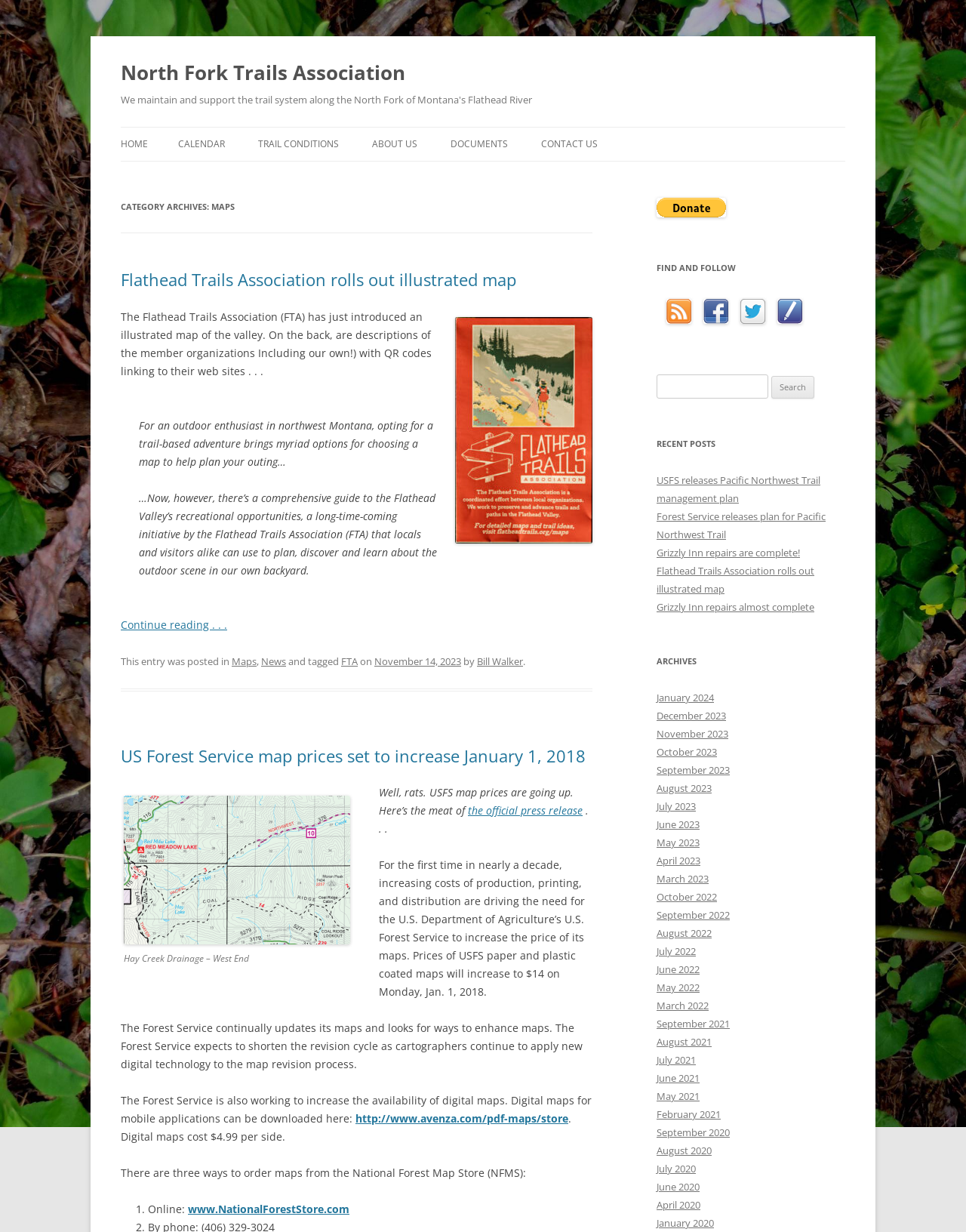How many social media links are there?
Respond with a short answer, either a single word or a phrase, based on the image.

4